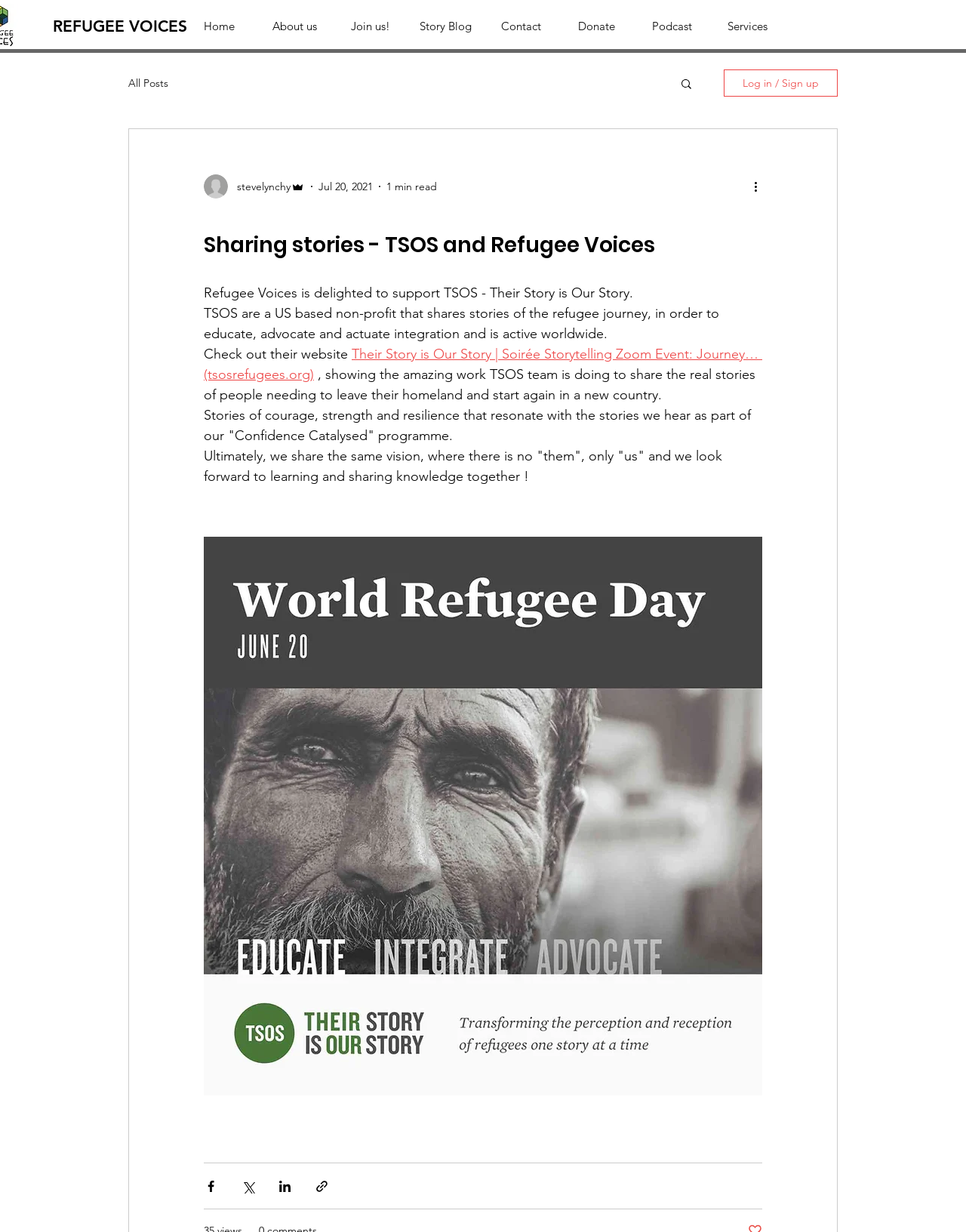Find and provide the bounding box coordinates for the UI element described with: "Donate".

[0.578, 0.007, 0.656, 0.035]